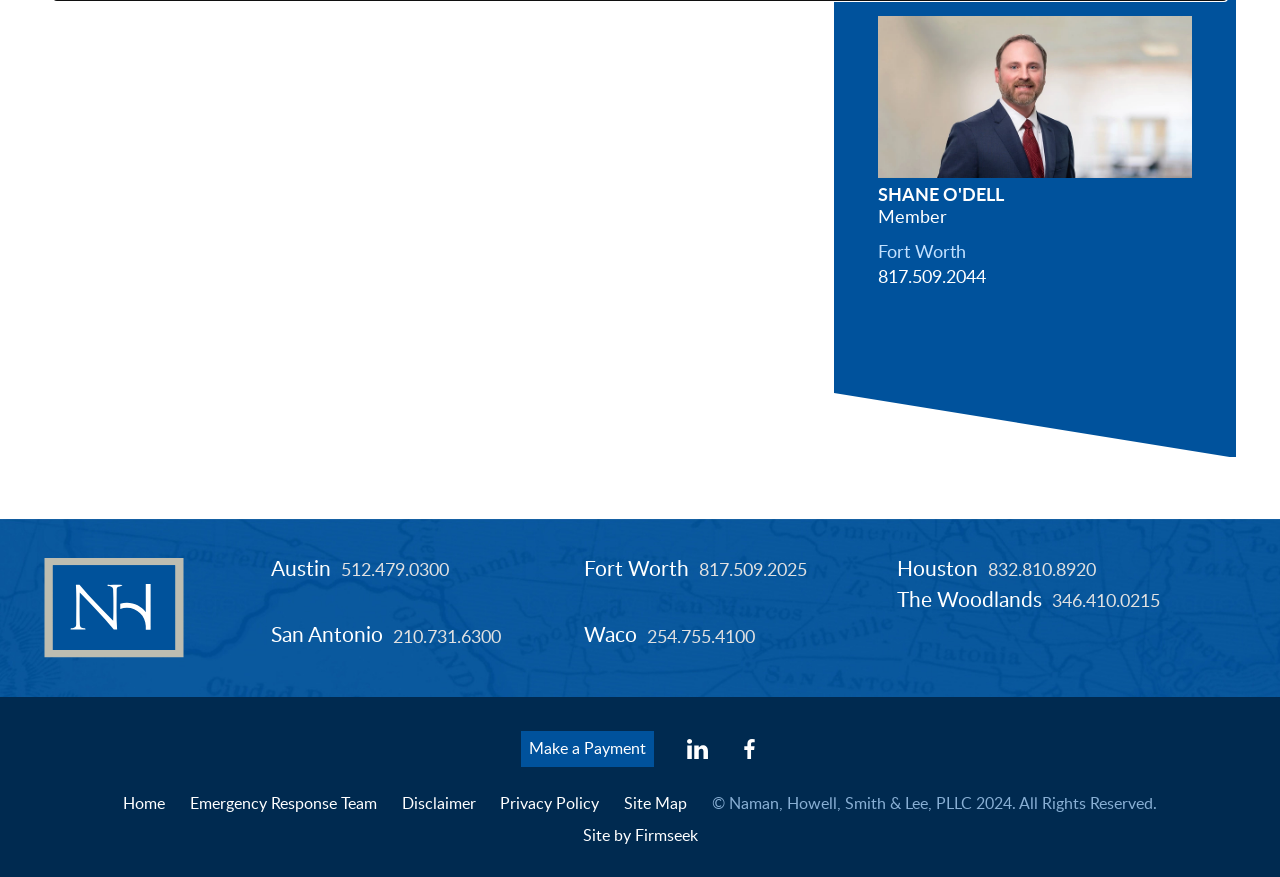How many office locations are listed? Refer to the image and provide a one-word or short phrase answer.

6